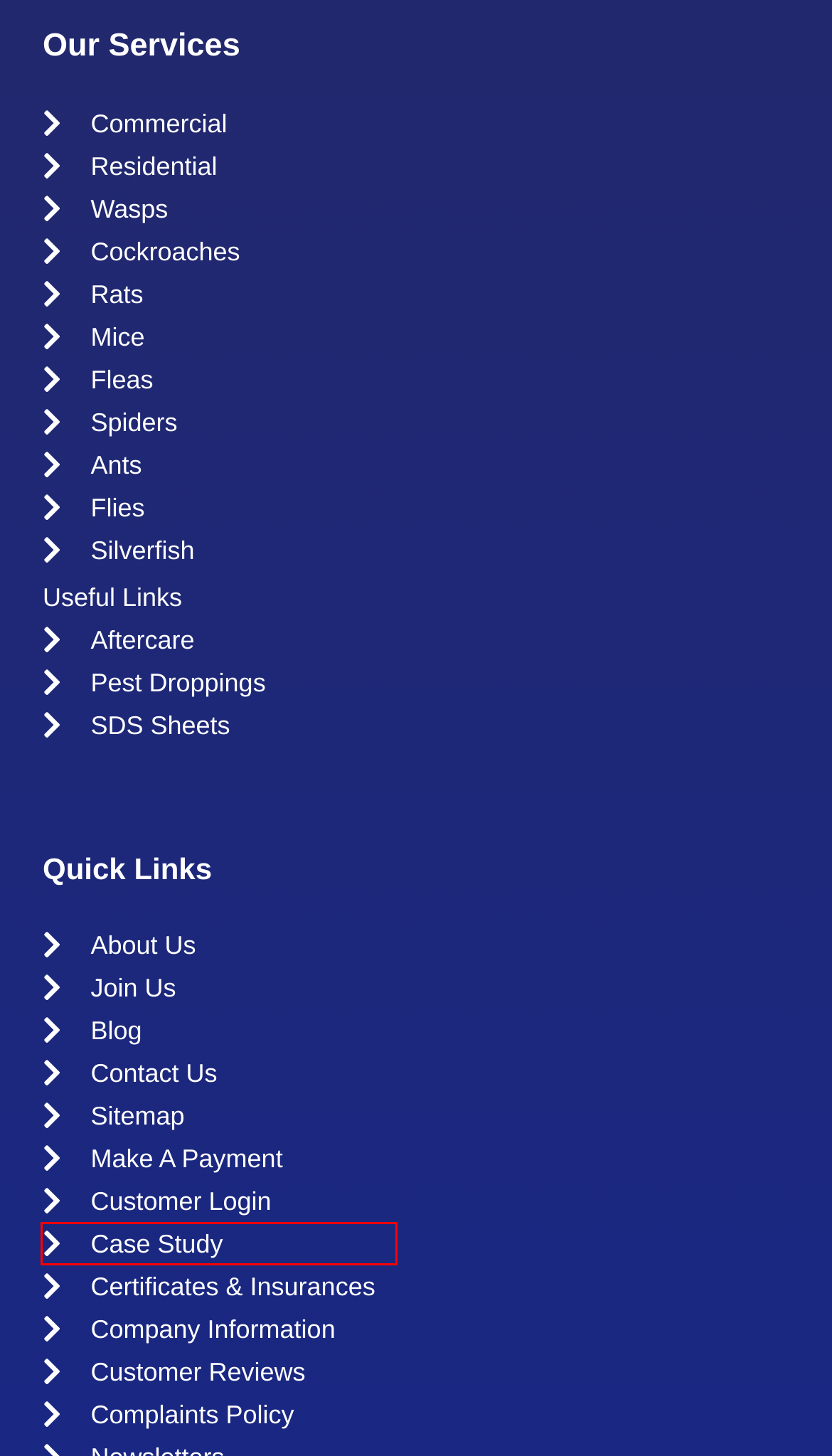Examine the screenshot of a webpage featuring a red bounding box and identify the best matching webpage description for the new page that results from clicking the element within the box. Here are the options:
A. What to Do After a Pest Control Treatment | Safe Pest Control
B. Complaints Policy | Safe Pest Control
C. SafePestAdmin
D. Fly Control | Safe Pest Control
E. Case Studies | Safe Pest Control
F. Ant Pest Control Treatment In Sydney
G. Mice Control Sydney | Rodent Pest Control & Treatment - Safe Pest Control
H. Residential Pest Control Sydney​​ | Safe Pest Control

E